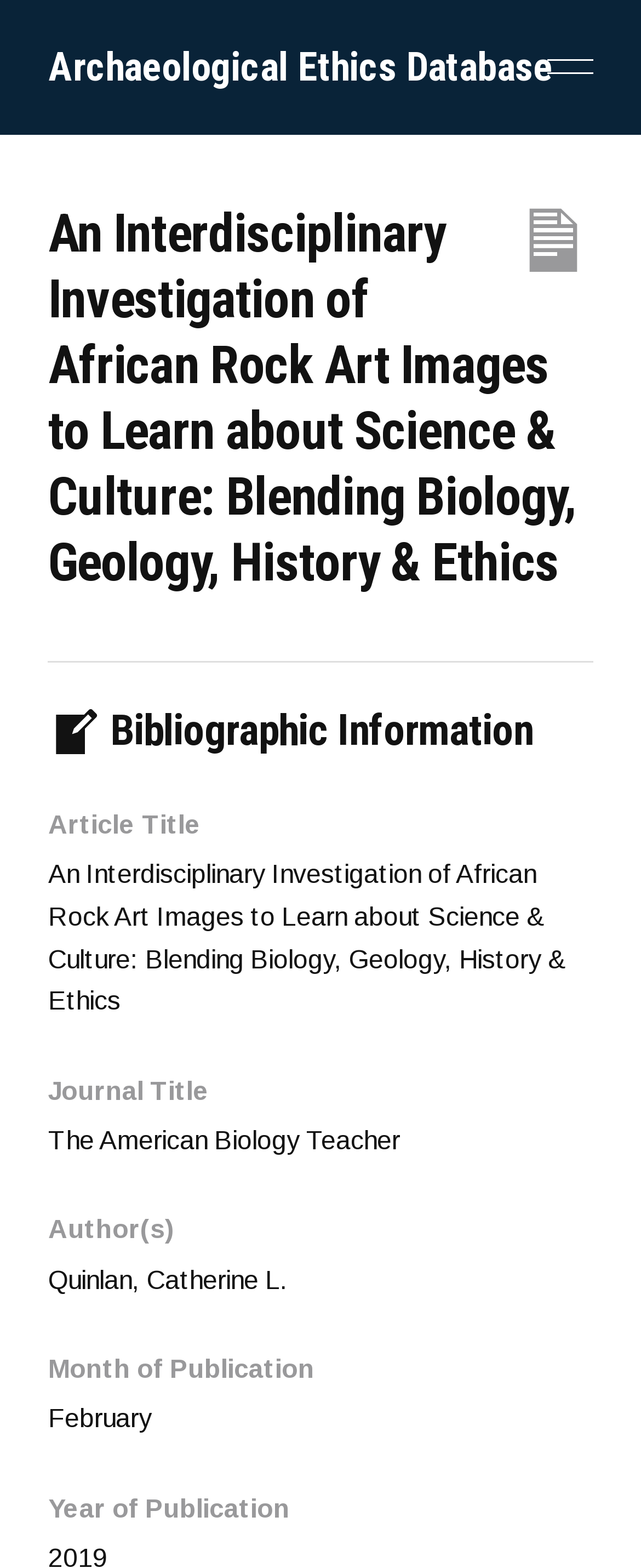In which month was the article published?
Based on the content of the image, thoroughly explain and answer the question.

I found the month of publication by looking at the heading 'Month of Publication' and the corresponding static text 'February'.